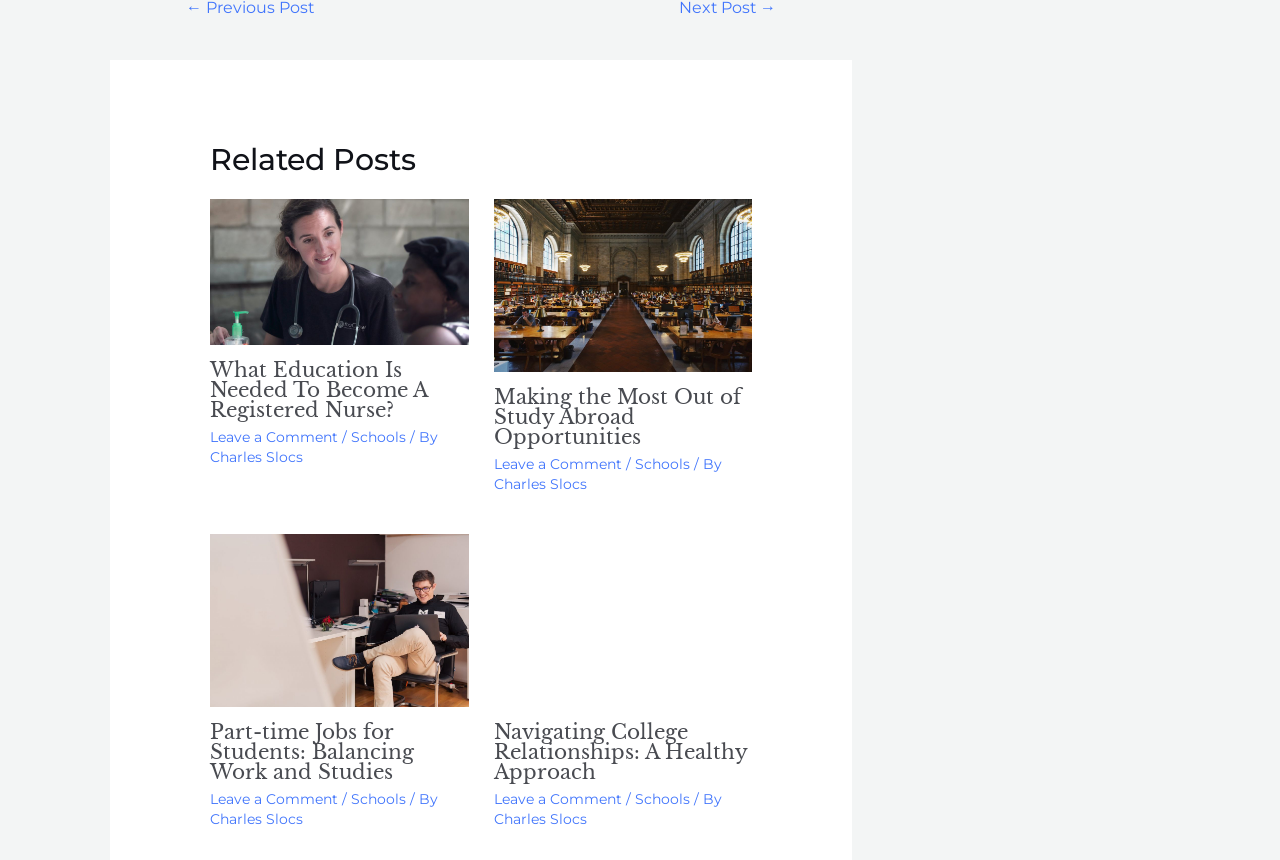Specify the bounding box coordinates of the element's area that should be clicked to execute the given instruction: "Click on 'Making the Most Out of Study Abroad Opportunities'". The coordinates should be four float numbers between 0 and 1, i.e., [left, top, right, bottom].

[0.386, 0.447, 0.579, 0.522]